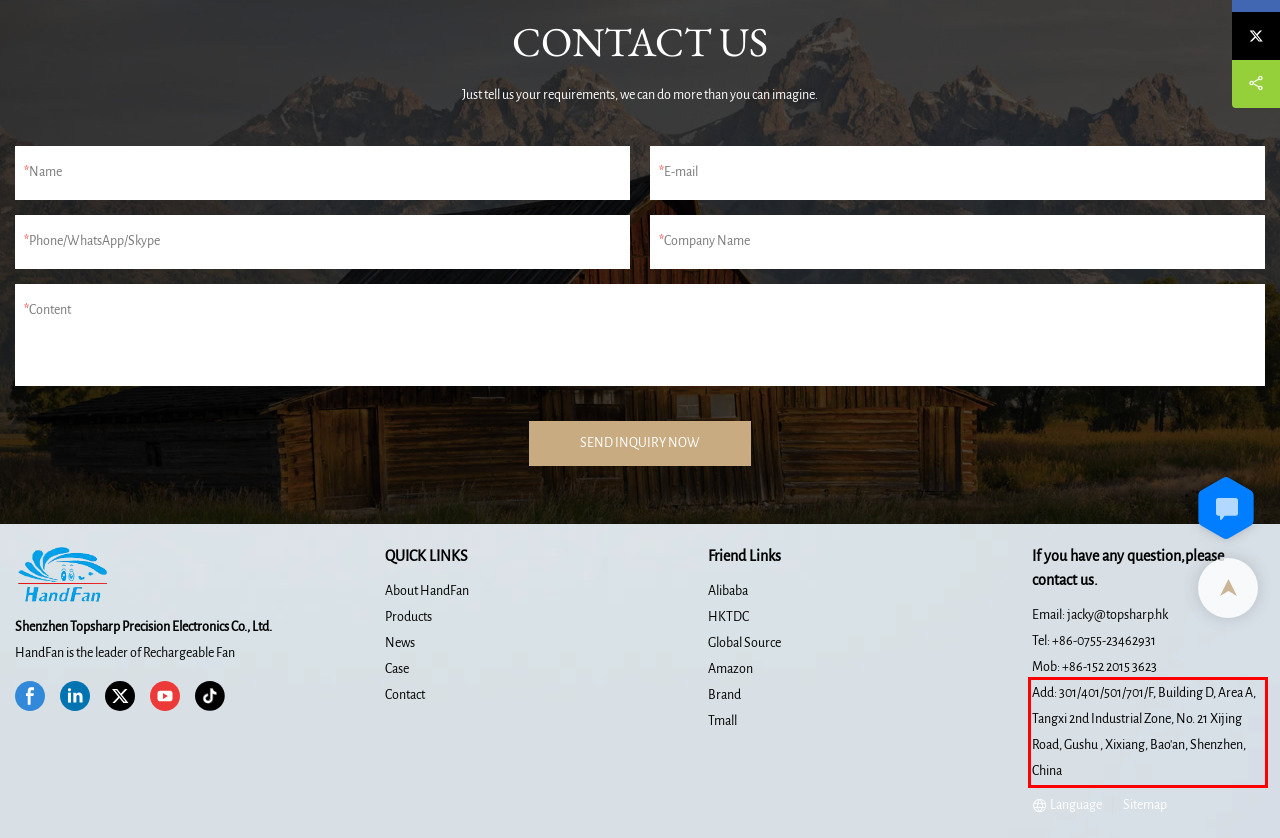You have a screenshot of a webpage where a UI element is enclosed in a red rectangle. Perform OCR to capture the text inside this red rectangle.

Add: 301/401/501/701/F, Building D, Area A, Tangxi 2nd Industrial Zone, No. 21 Xijing Road, Gushu , Xixiang, Bao'an, Shenzhen, China